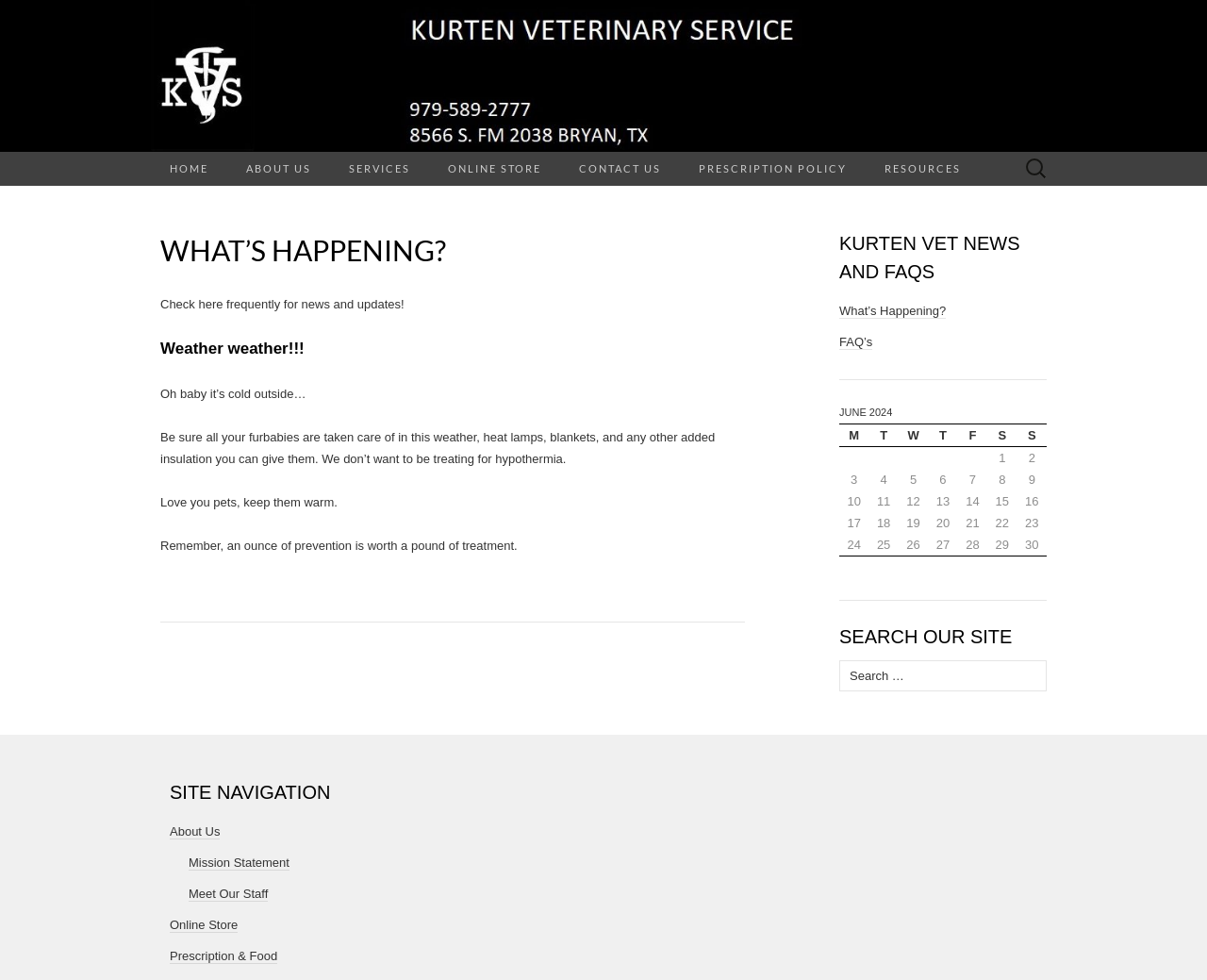Please identify the coordinates of the bounding box for the clickable region that will accomplish this instruction: "Read the FAQs".

[0.695, 0.342, 0.723, 0.357]